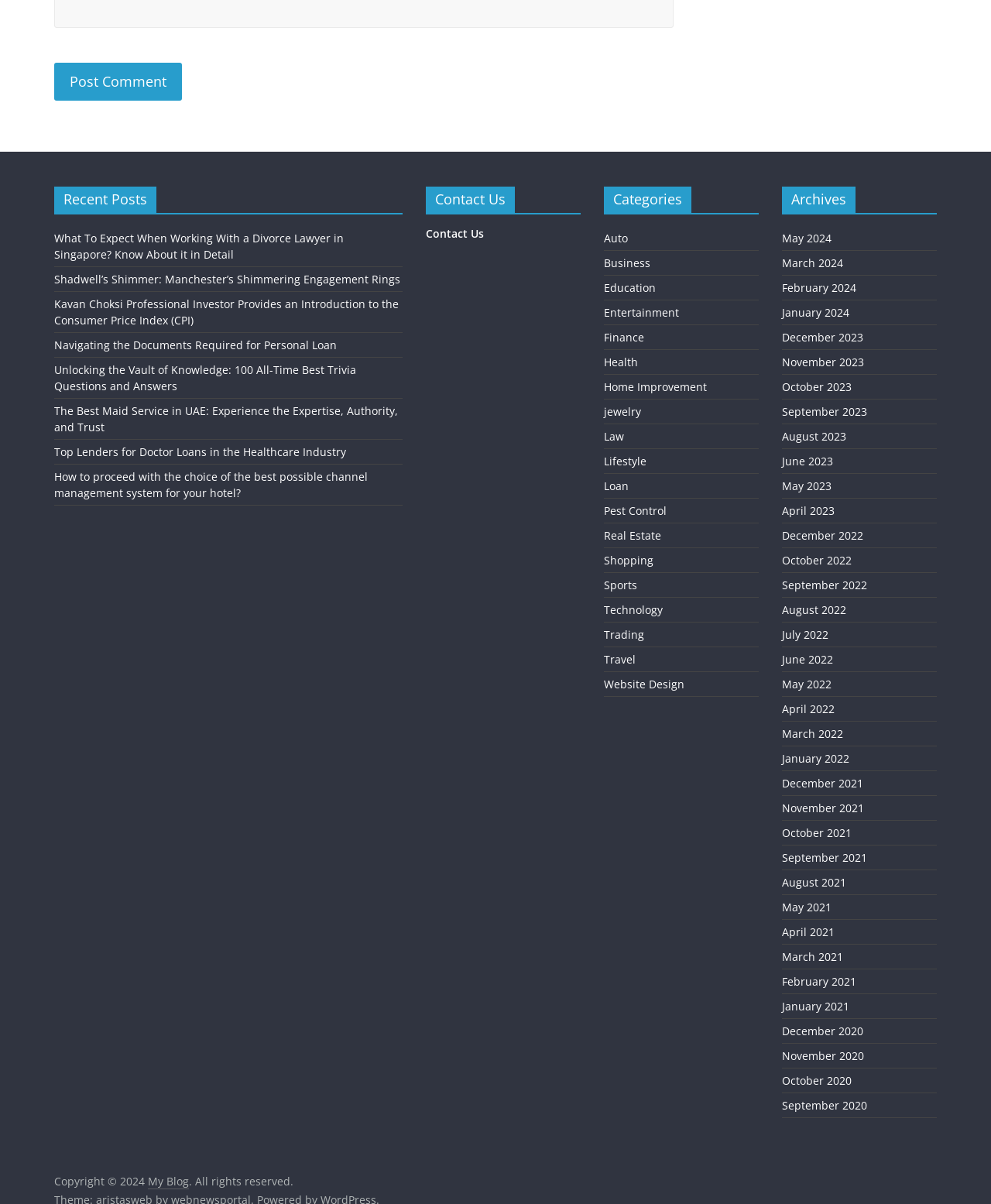How can users contact the website owner?
We need a detailed and meticulous answer to the question.

The webpage has a section labeled 'Contact Us' which provides a link for users to get in touch with the website owner. This suggests that the website owner is open to feedback, queries, or other forms of communication from users.